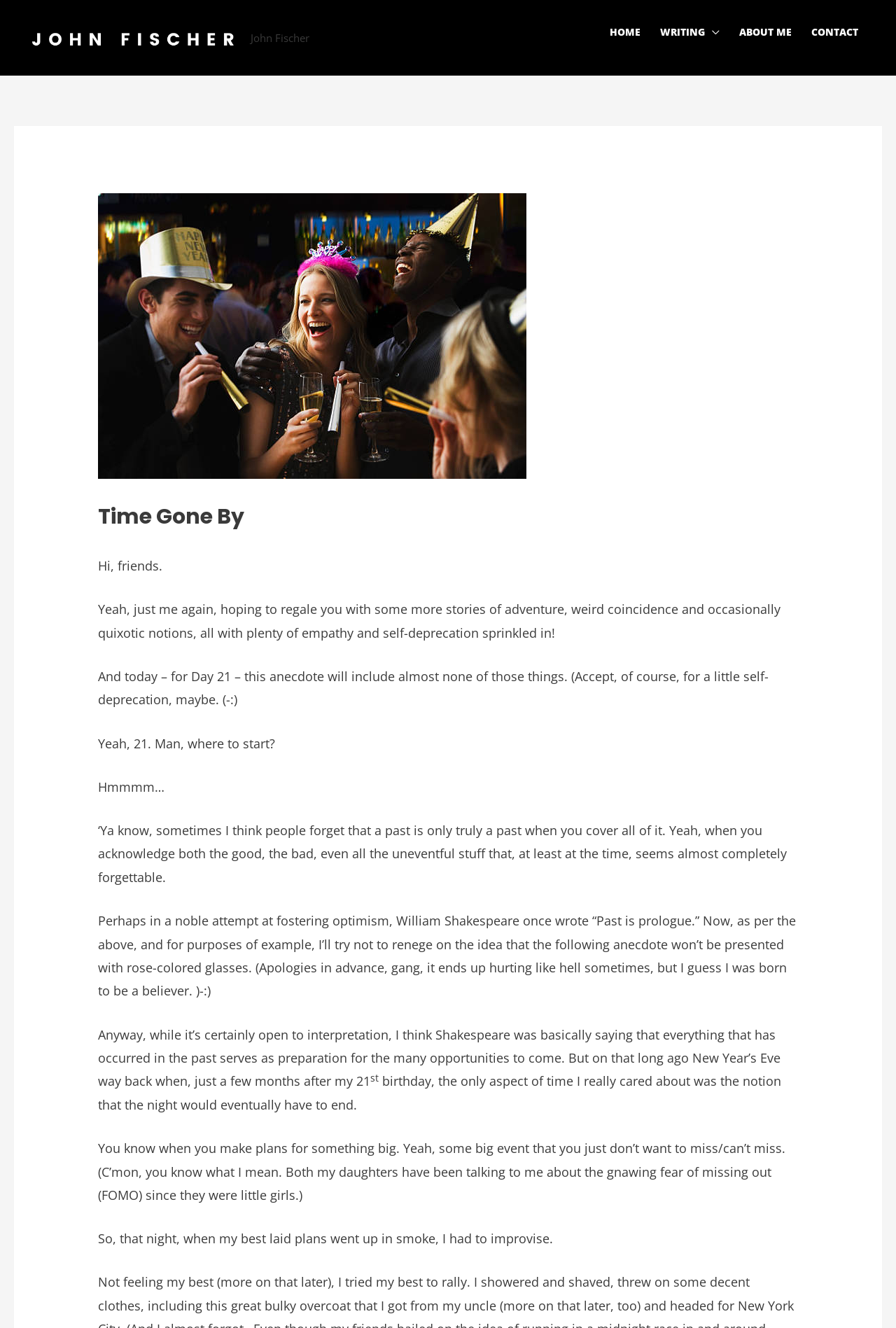Reply to the question below using a single word or brief phrase:
What is the title of the current article?

Time Gone By